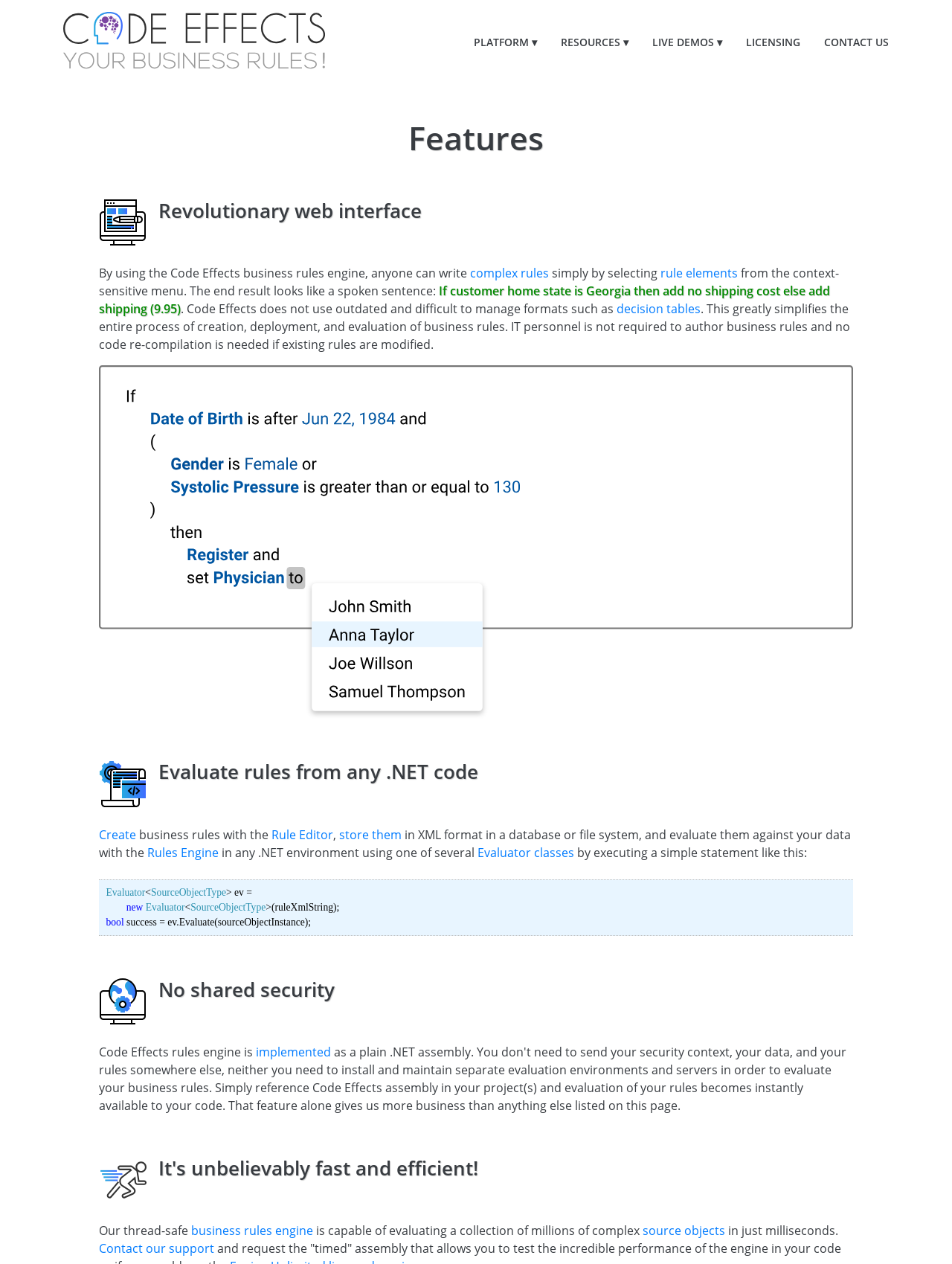What is the name of the business rules engine?
Answer briefly with a single word or phrase based on the image.

Code Effects